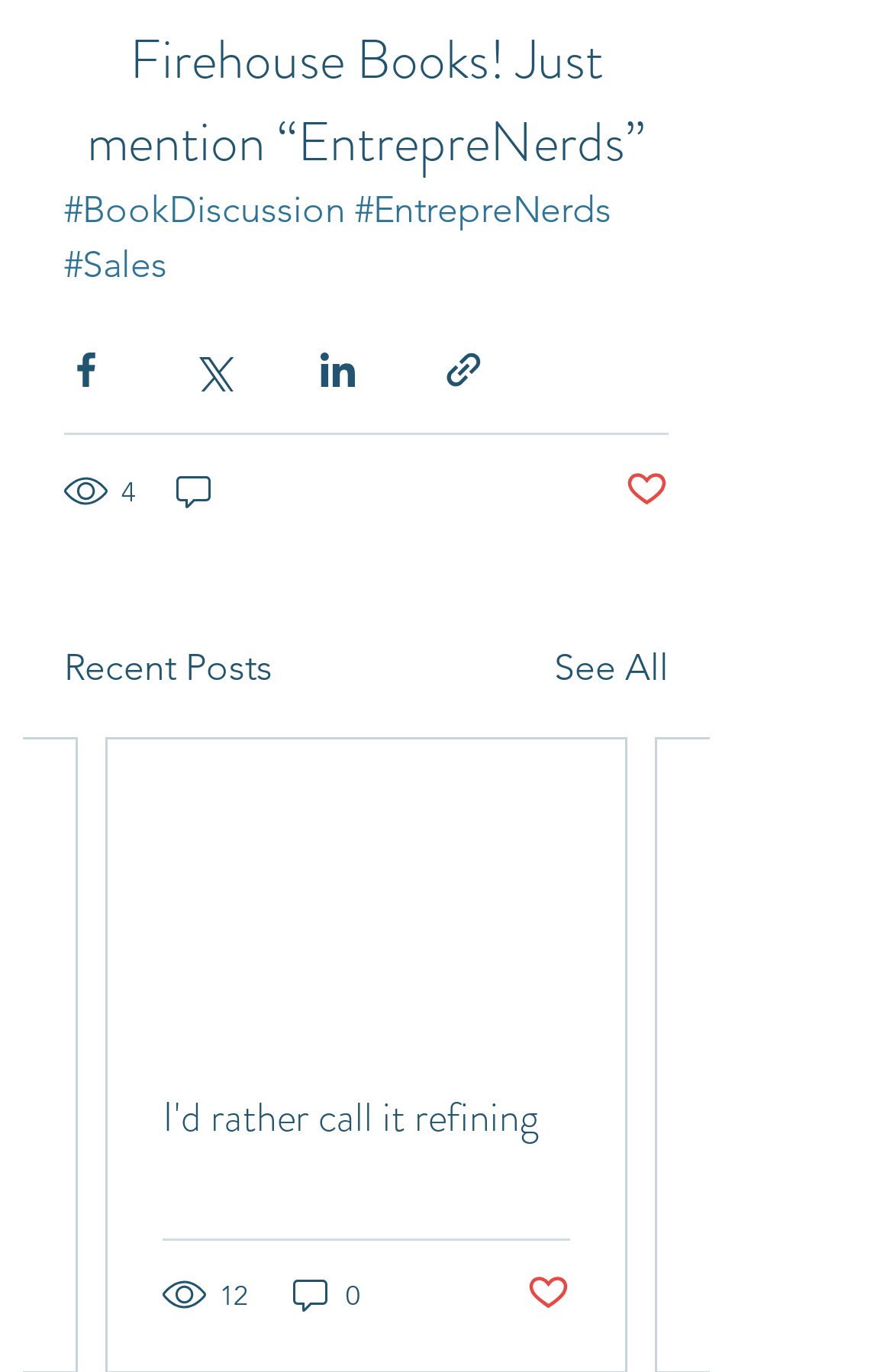Identify the bounding box coordinates for the element you need to click to achieve the following task: "Share via Facebook". The coordinates must be four float values ranging from 0 to 1, formatted as [left, top, right, bottom].

[0.072, 0.254, 0.121, 0.286]